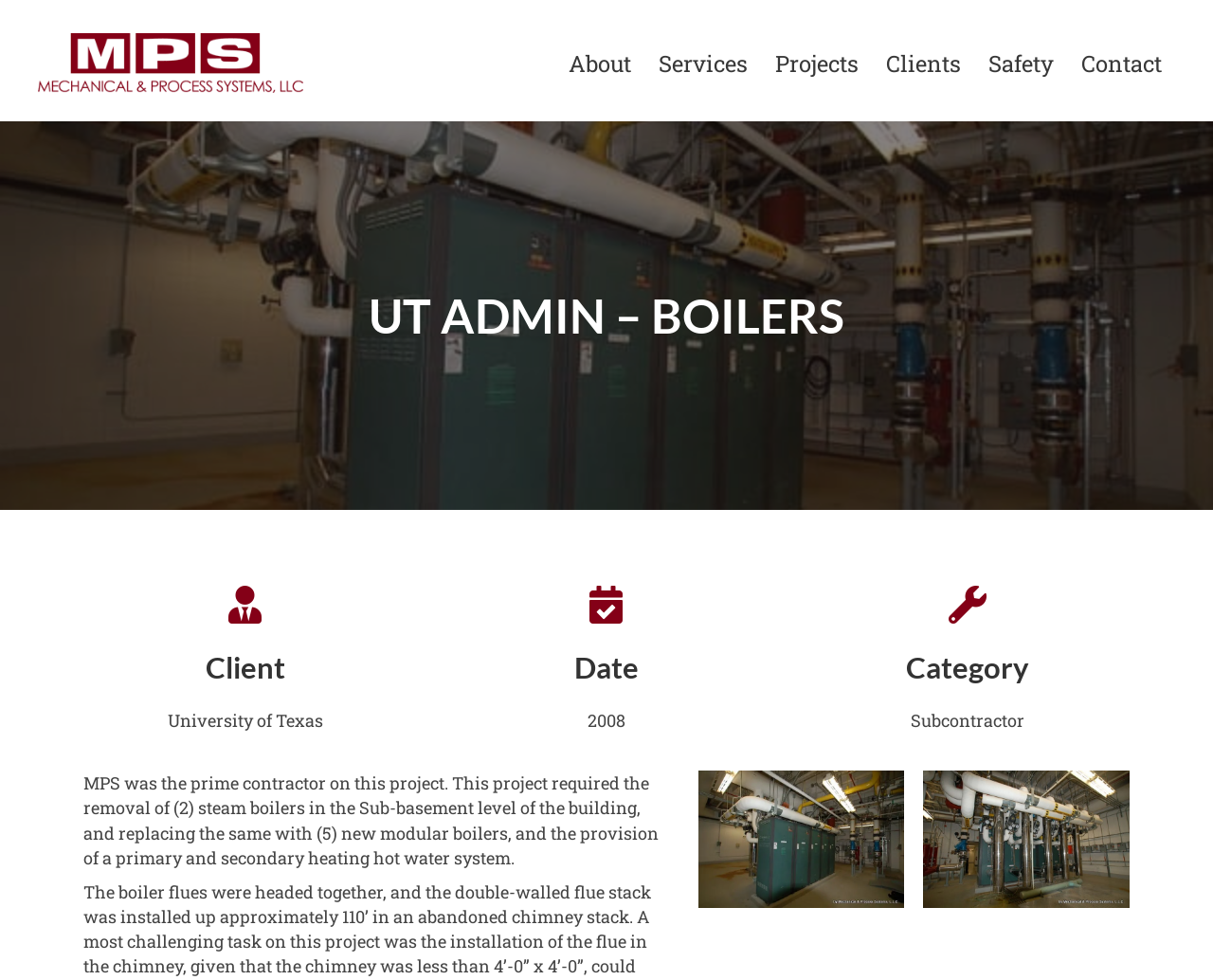What is the category of this project?
Give a single word or phrase answer based on the content of the image.

Subcontractor